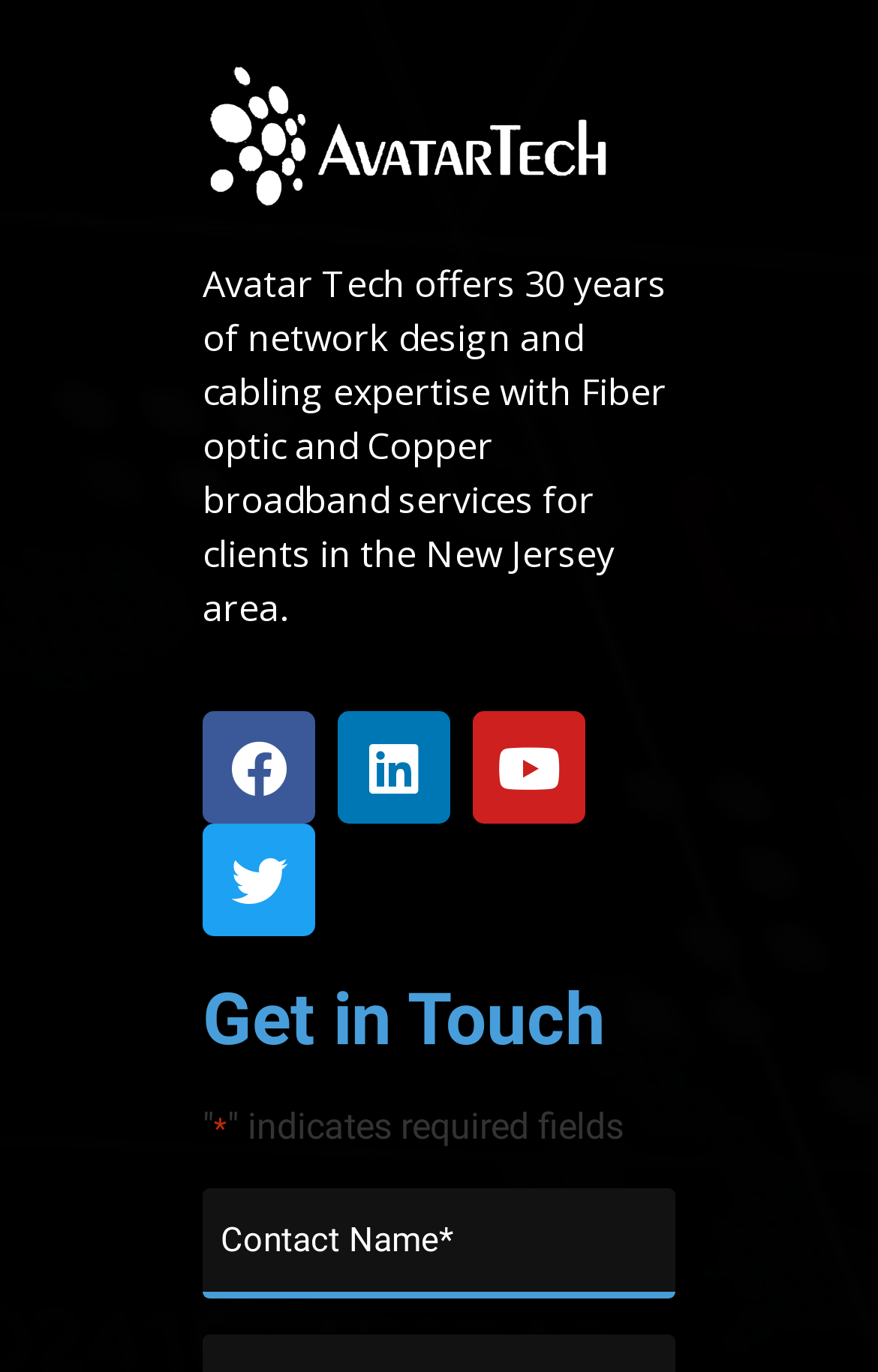Provide the bounding box coordinates, formatted as (top-left x, top-left y, bottom-right x, bottom-right y), with all values being floating point numbers between 0 and 1. Identify the bounding box of the UI element that matches the description: Twitter

[0.231, 0.601, 0.359, 0.683]